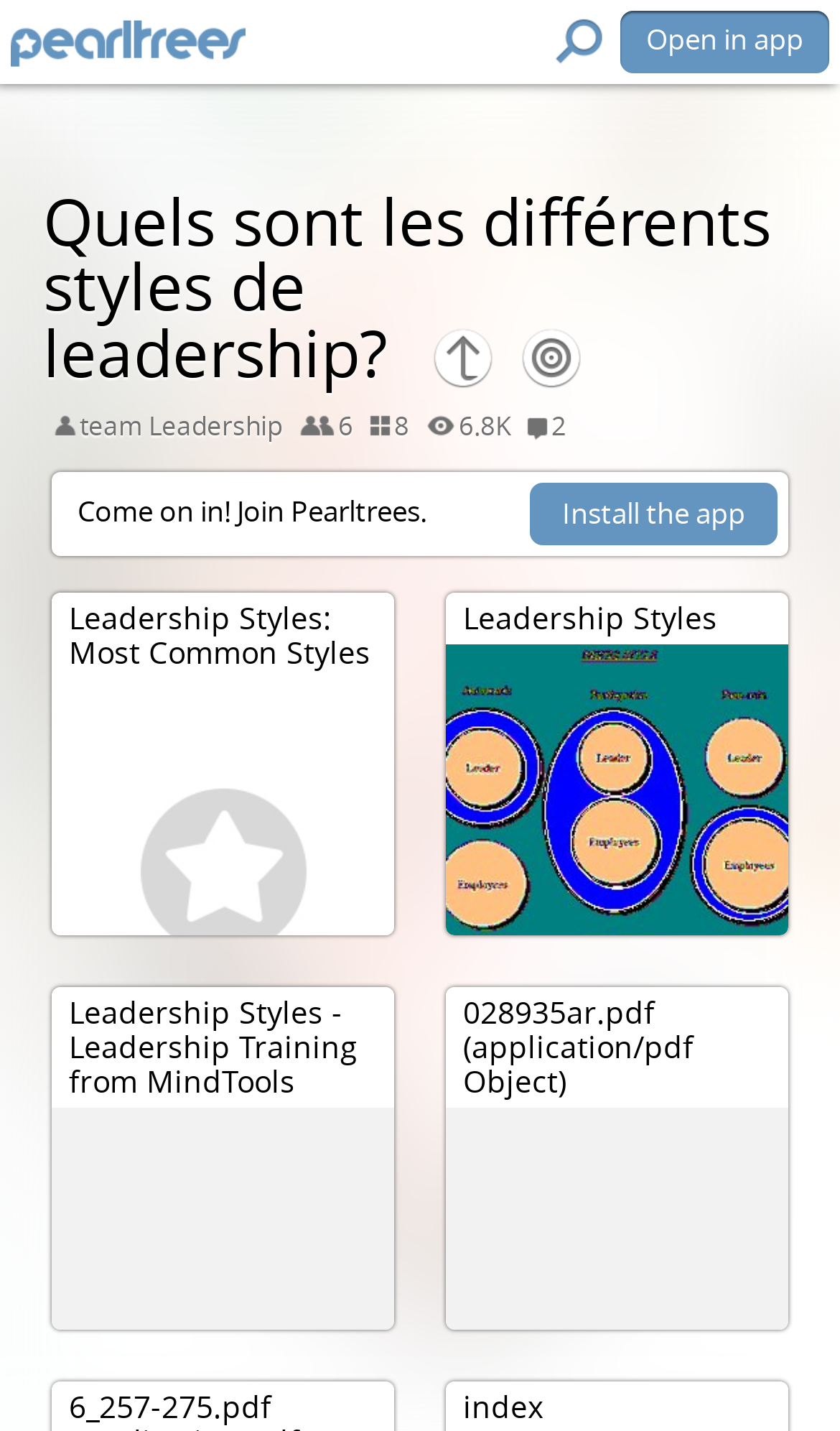Generate an in-depth caption that captures all aspects of the webpage.

The webpage appears to be a collection of resources related to leadership styles. At the top, there is a header section with the text "team Leadership" on the left, followed by the number "6" and then "6.8K" on the right. Below this header, there is an invitation to "Come on in! Join Pearltrees." 

On the left side of the page, there is a main section with the title "Leadership Styles: Most Common Styles" followed by a subtitle "Leadership Styles - Leadership Training from MindTools". 

On the right side of the page, there are several links or resources listed, including a PDF file "028935ar.pdf" and an "index" link. 

At the very top right corner of the page, there is a button or link to "Open in app". Additionally, there is a call-to-action button or link to "Install the app" located below the invitation to join Pearltrees.